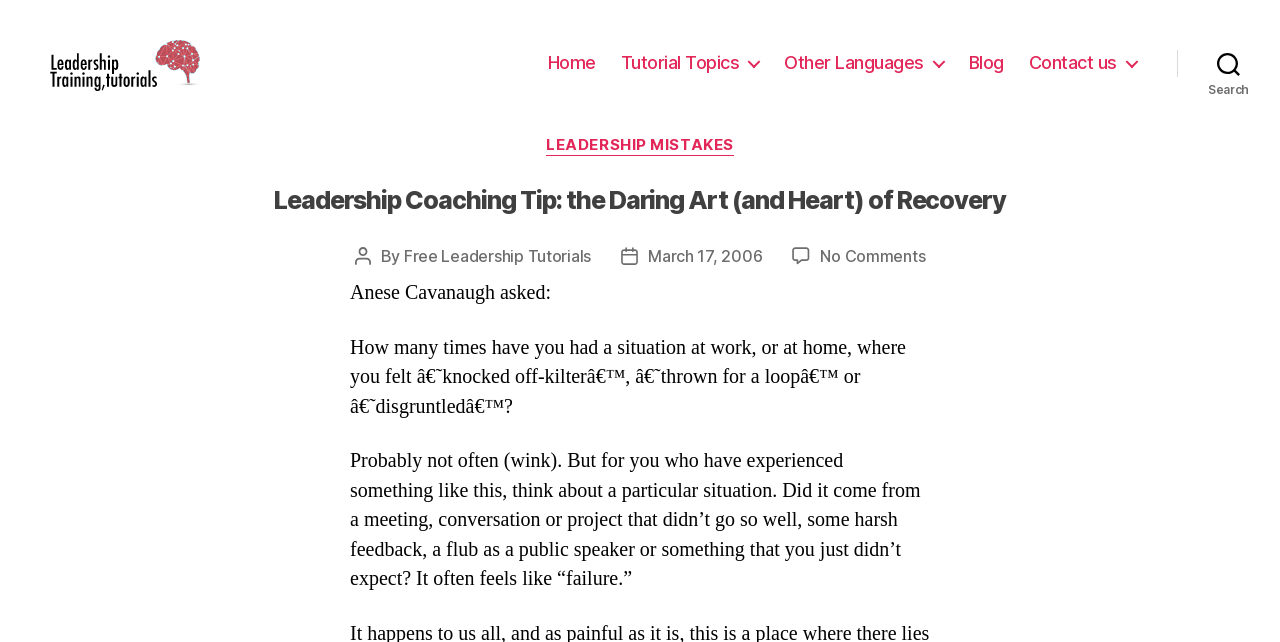Please identify the bounding box coordinates of the element that needs to be clicked to perform the following instruction: "Visit the 'Tutorial Topics' page".

[0.485, 0.081, 0.593, 0.115]